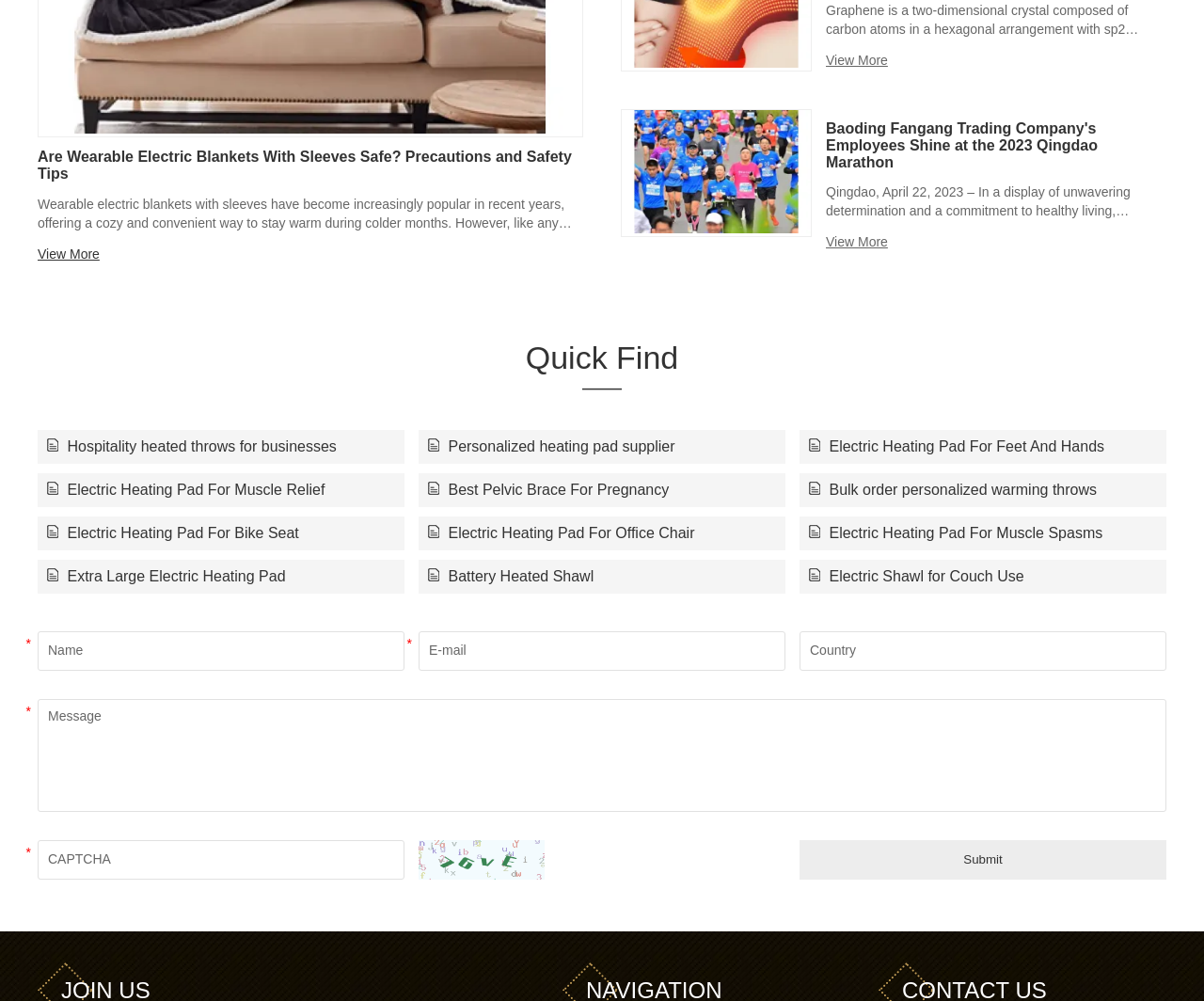Please identify the bounding box coordinates of the area that needs to be clicked to fulfill the following instruction: "Search for tags related to hospitality heated throws for businesses."

[0.039, 0.429, 0.328, 0.463]